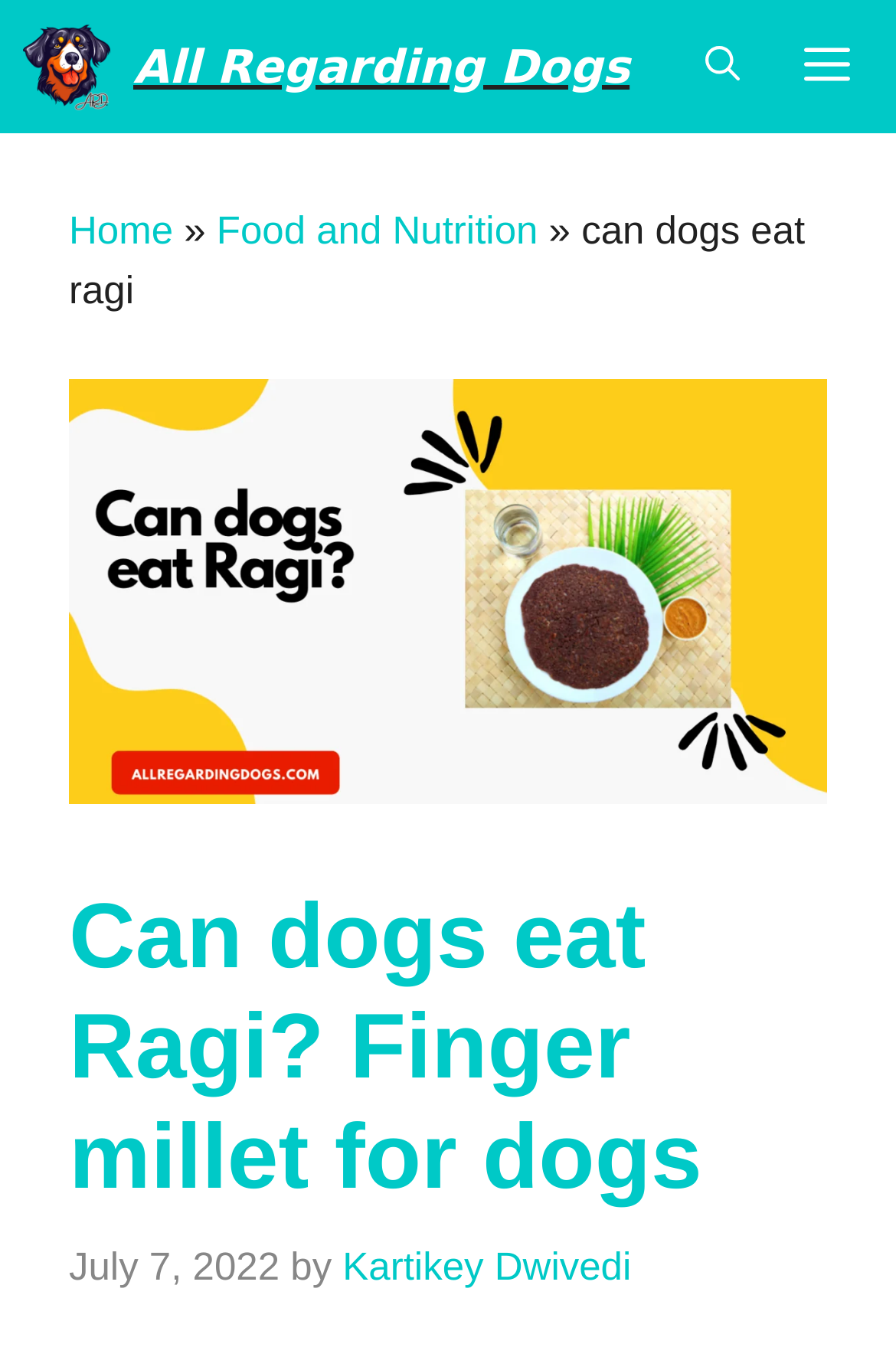What is the date of publication of the article?
Using the picture, provide a one-word or short phrase answer.

July 7, 2022